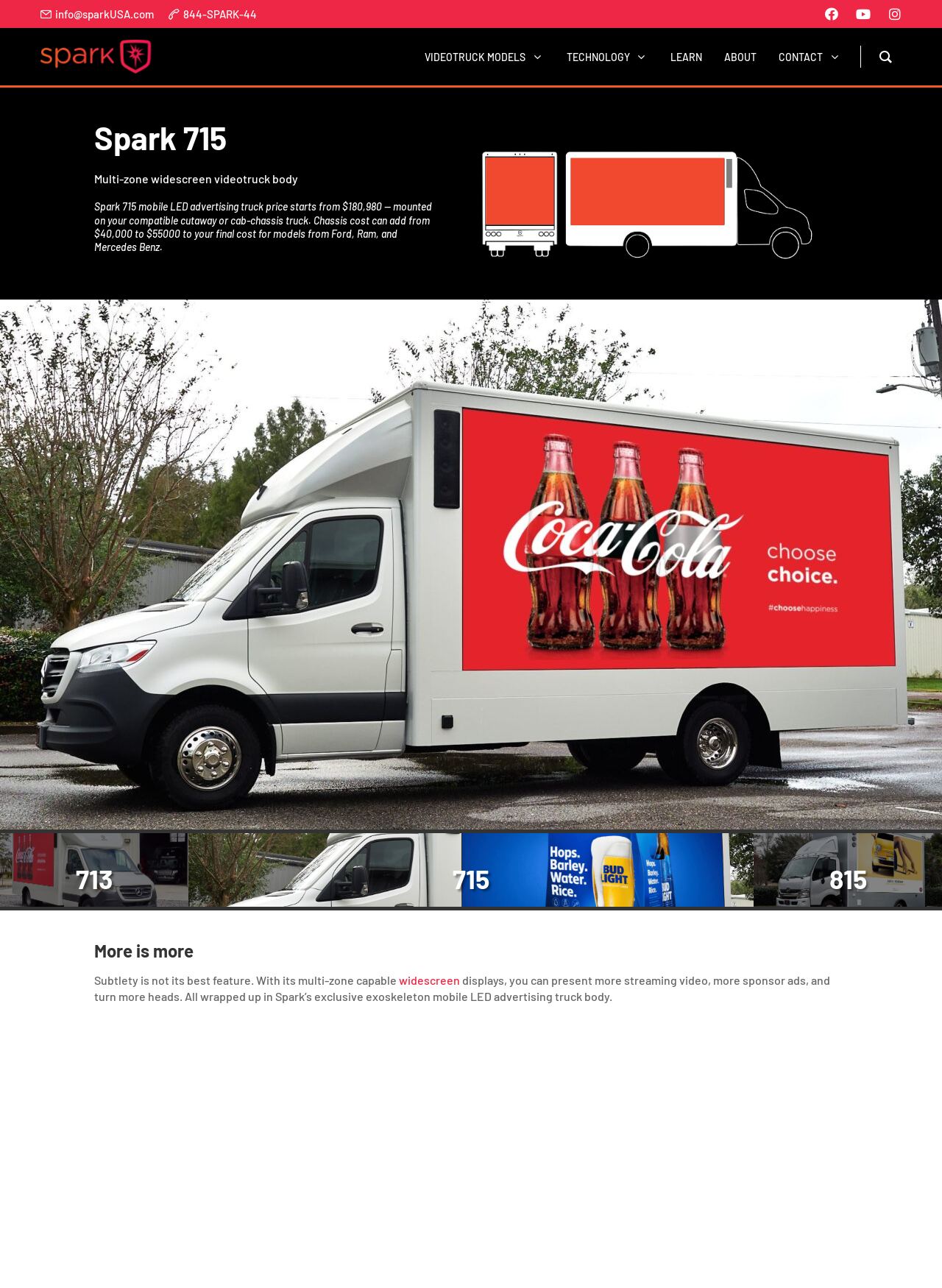Give a detailed account of the webpage's layout and content.

The webpage is about Superior Spark 715 Widescreen LED Advertising Truck, showcasing its features and capabilities. At the top, there are several links to contact information, including an email address and phone number, as well as social media links to Facebook, YouTube, and Instagram. 

Below the contact information, there is a navigation menu with dropdown options for "VIDEOTRUCK MODELS", "TECHNOLOGY", and "CONTACT". The menu is followed by links to "LEARN" and "ABOUT" sections.

The main content of the page is divided into sections. The first section has a heading "Spark 715" and describes the mobile LED advertising truck, including its price and compatible chassis options. 

Below this section, there is a large image that spans the entire width of the page, showcasing the truck's design. 

The next section has headings for different models, including "713", "715", and "815". 

Following this, there is a section with a heading "More is more" that highlights the truck's multi-zone display capabilities, allowing for more streaming video, sponsor ads, and attention-grabbing features. This section includes links to "widescreen" displays and other features.

At the bottom of the page, there are several links, likely to related products or services, arranged in a grid-like pattern.